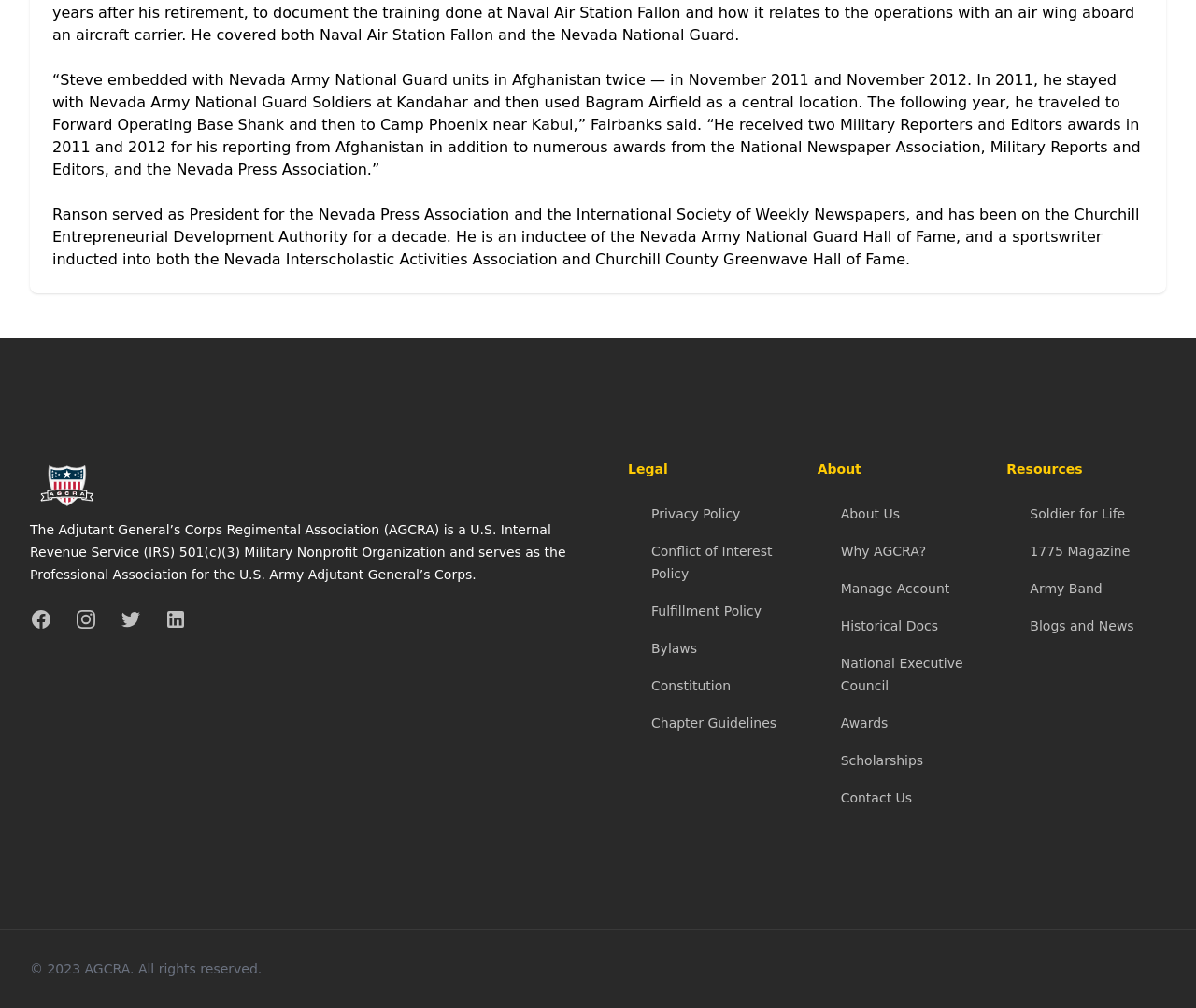Please mark the clickable region by giving the bounding box coordinates needed to complete this instruction: "Learn about AGCRA".

[0.703, 0.502, 0.752, 0.517]